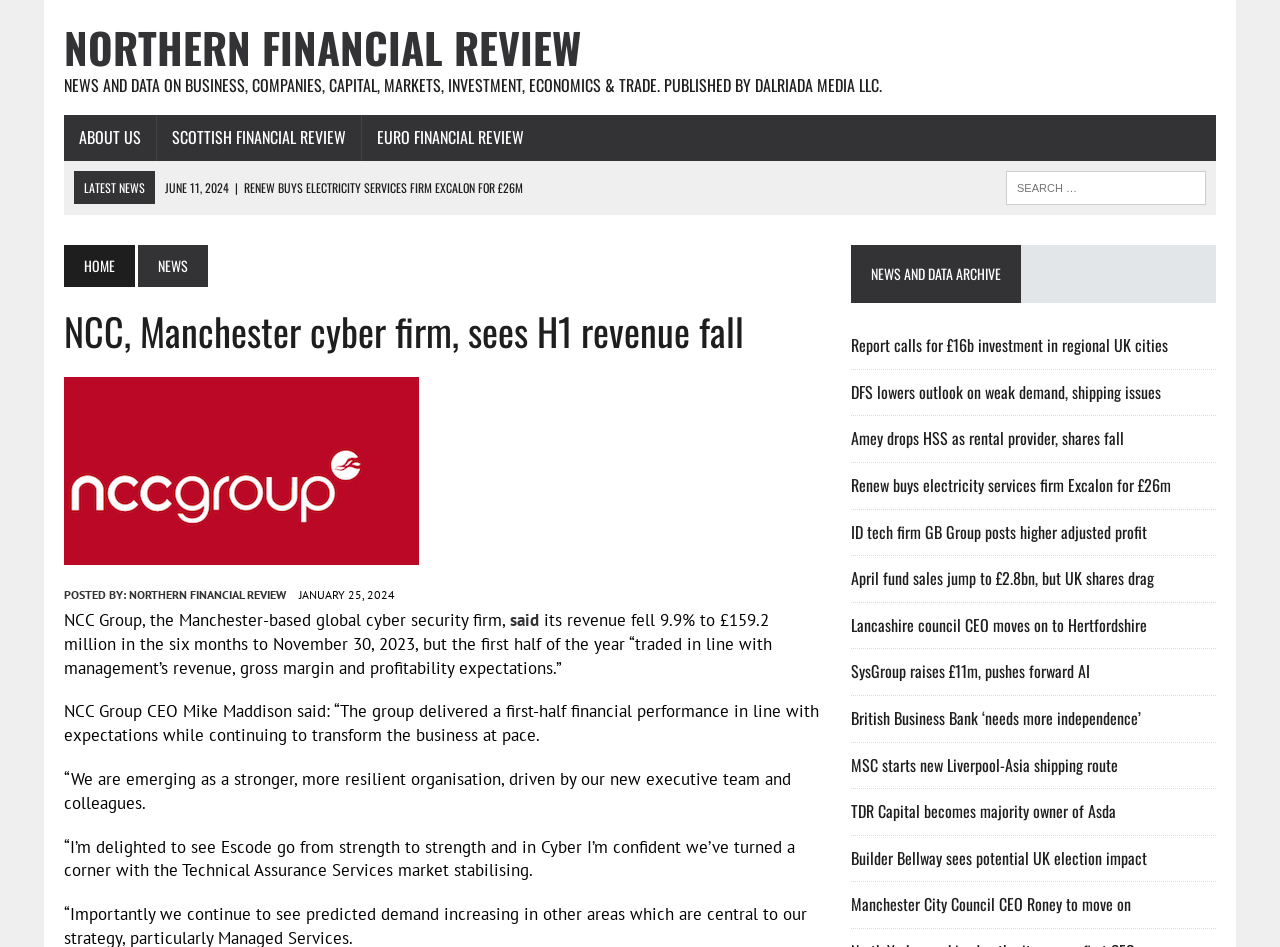Identify the bounding box for the element characterized by the following description: "Directions & Parking".

None